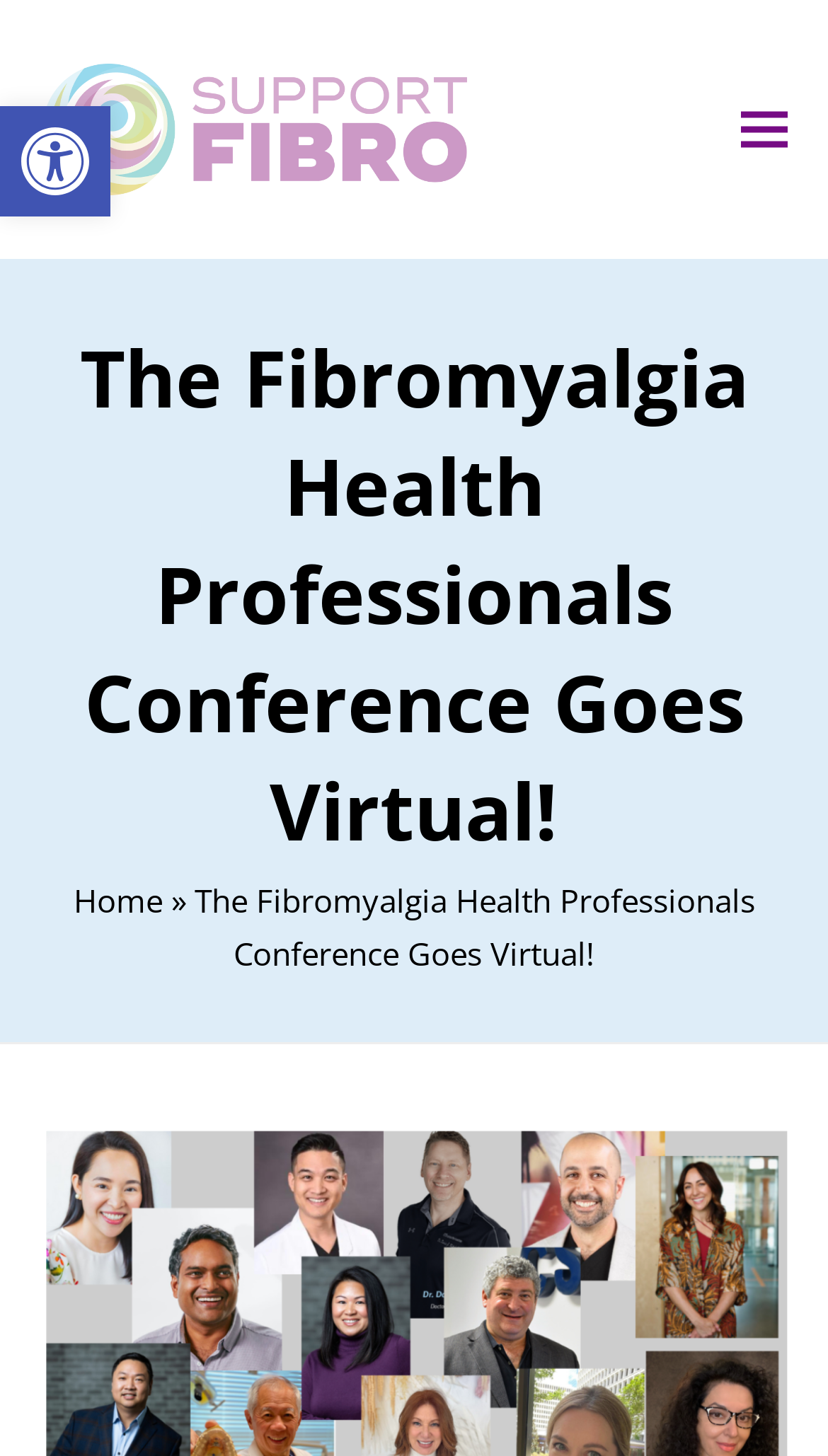Answer the following inquiry with a single word or phrase:
Is the conference mentioned on the page virtual?

Yes